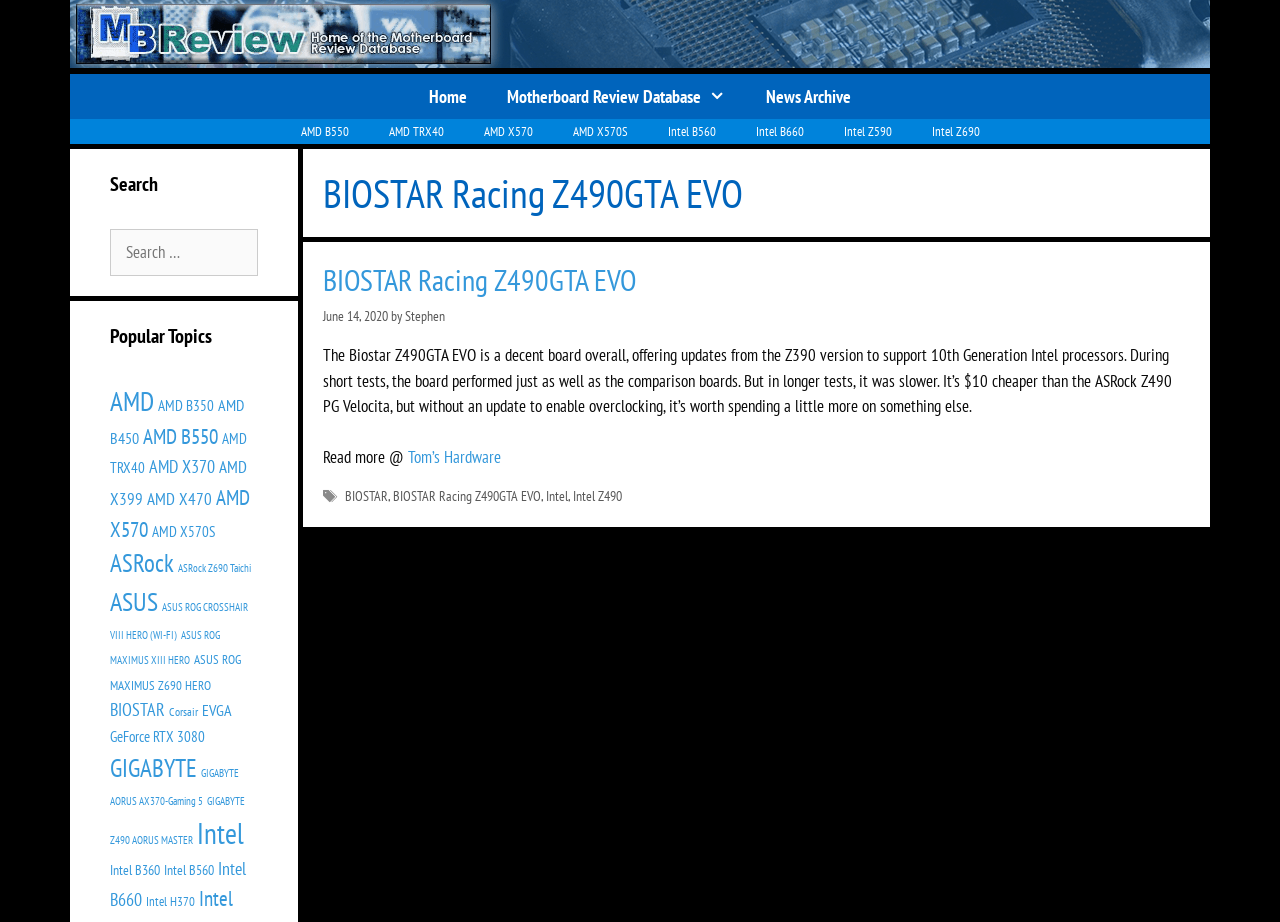How many links are there in the 'Popular Topics' section?
Use the image to answer the question with a single word or phrase.

25